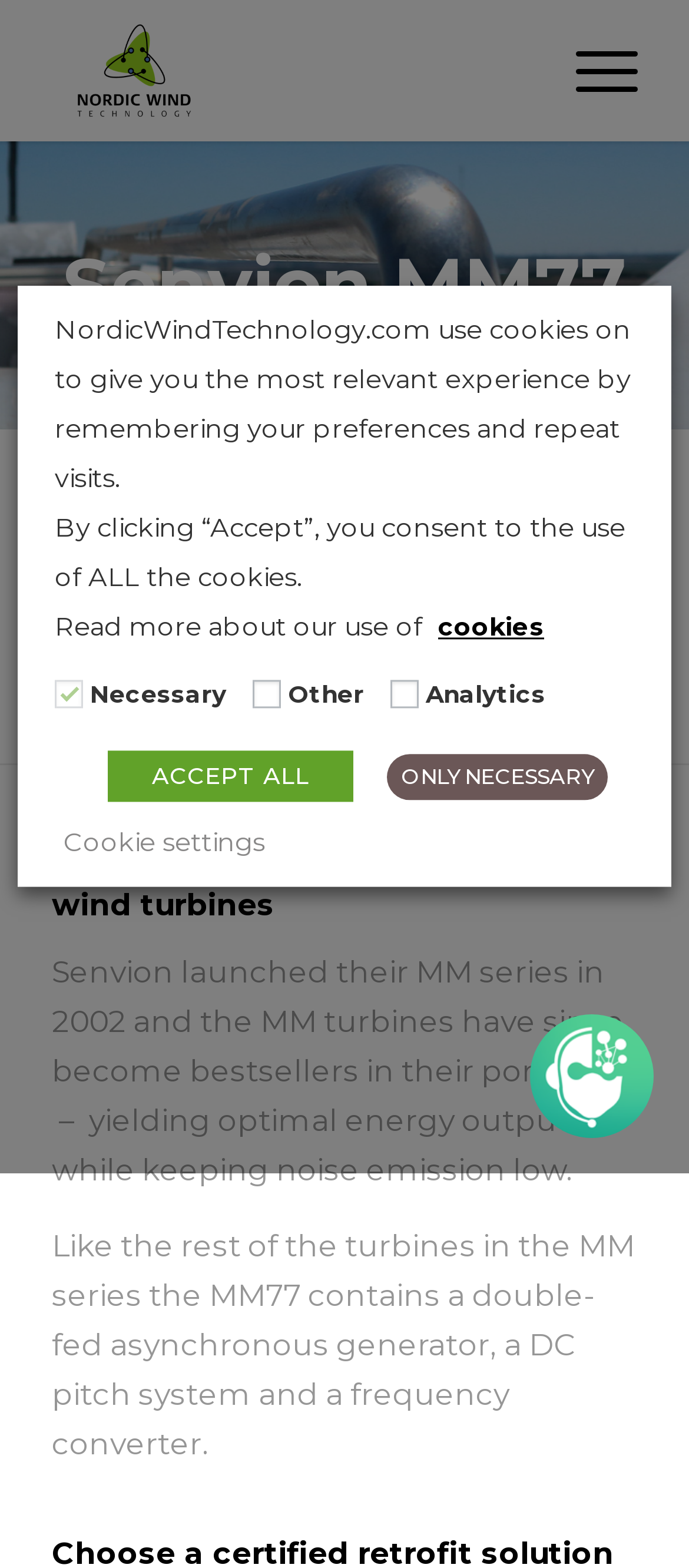What is the position of the chat icon on the webpage?
Please use the image to provide a one-word or short phrase answer.

Bottom-right